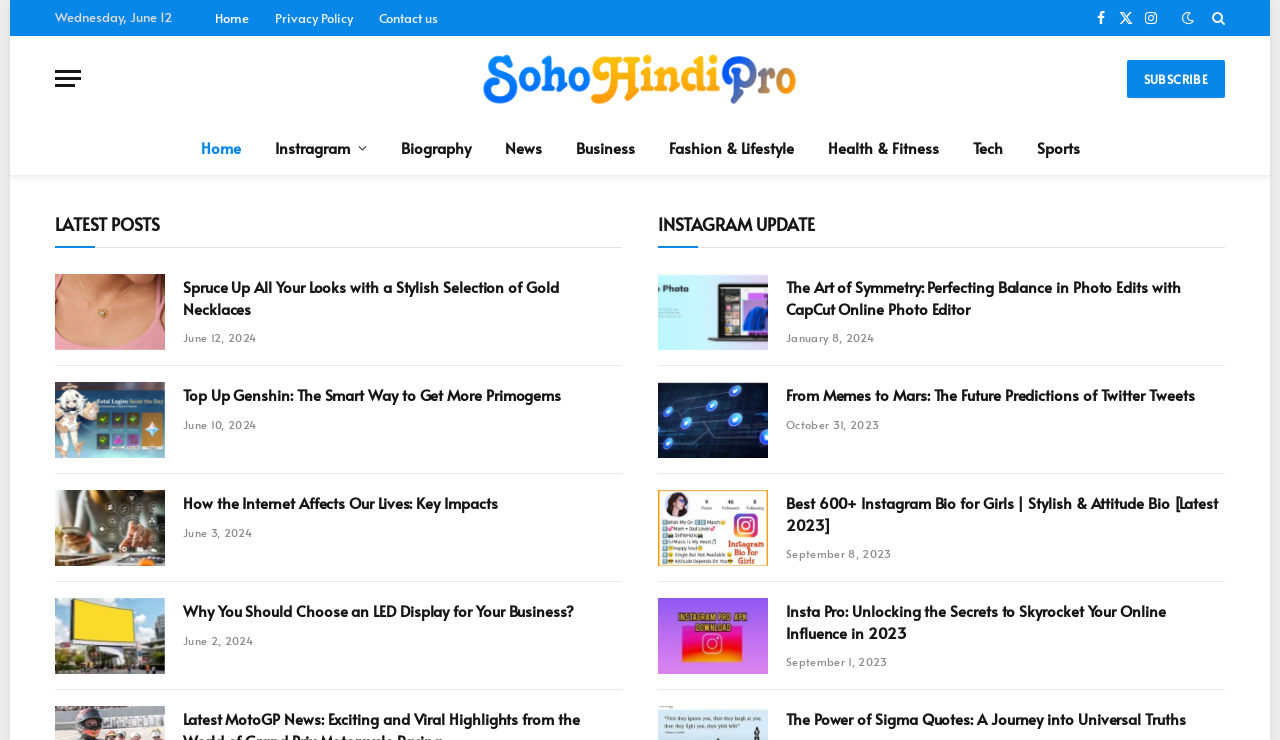Determine the bounding box coordinates of the clickable area required to perform the following instruction: "Subscribe to the newsletter". The coordinates should be represented as four float numbers between 0 and 1: [left, top, right, bottom].

[0.88, 0.08, 0.957, 0.132]